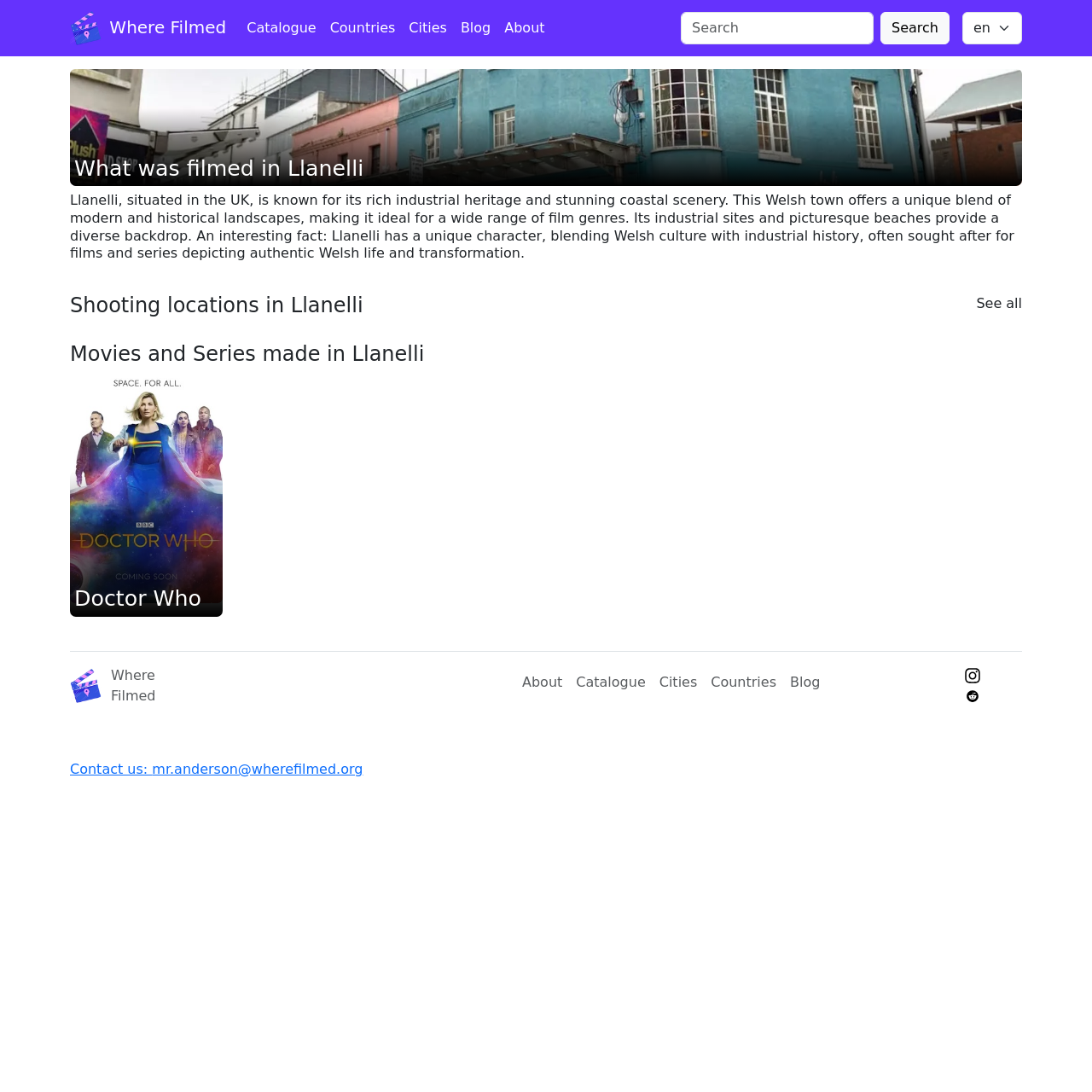Provide a brief response to the question below using one word or phrase:
How many links are there in the top navigation menu?

5